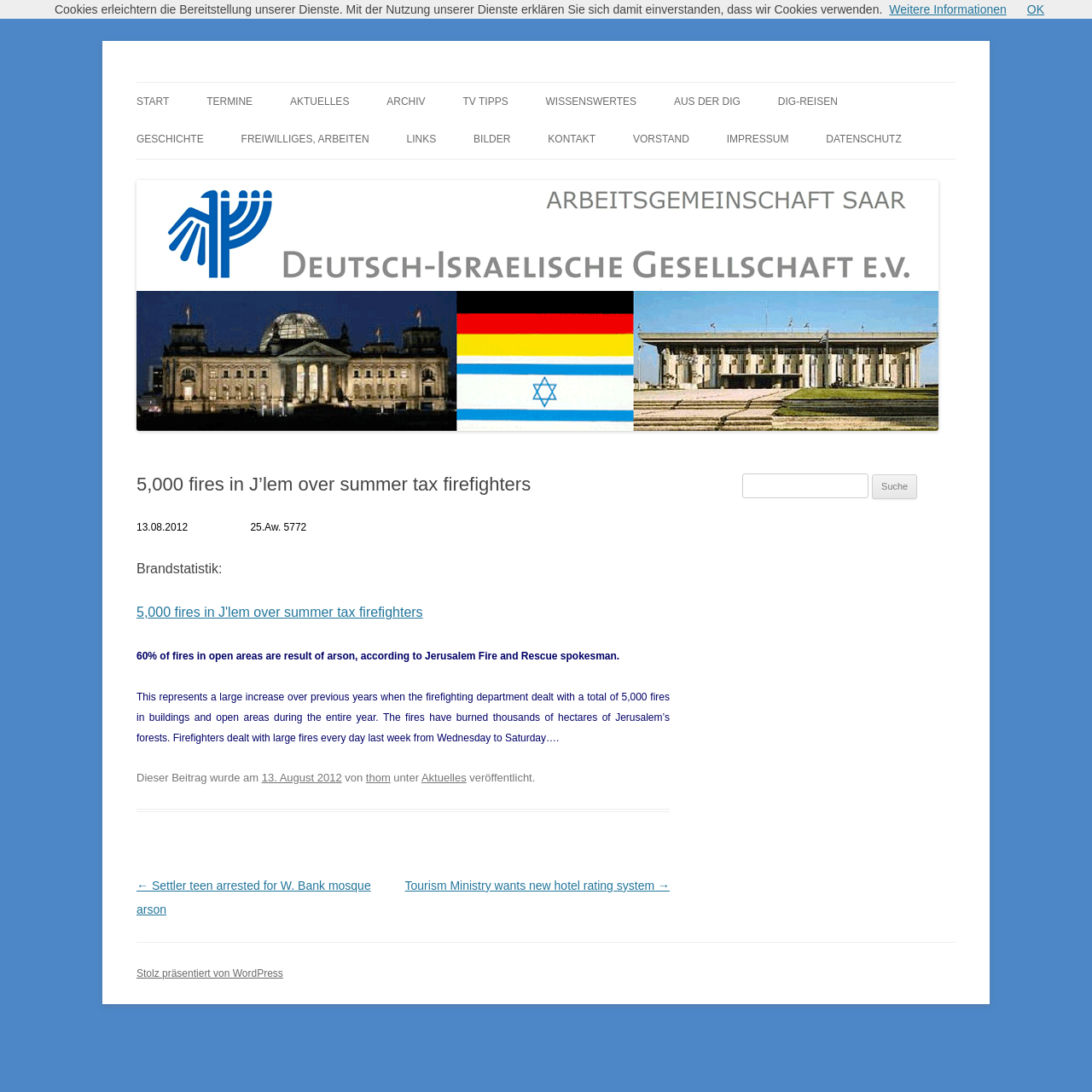Give a concise answer using one word or a phrase to the following question:
What is the name of the author of the article?

thom